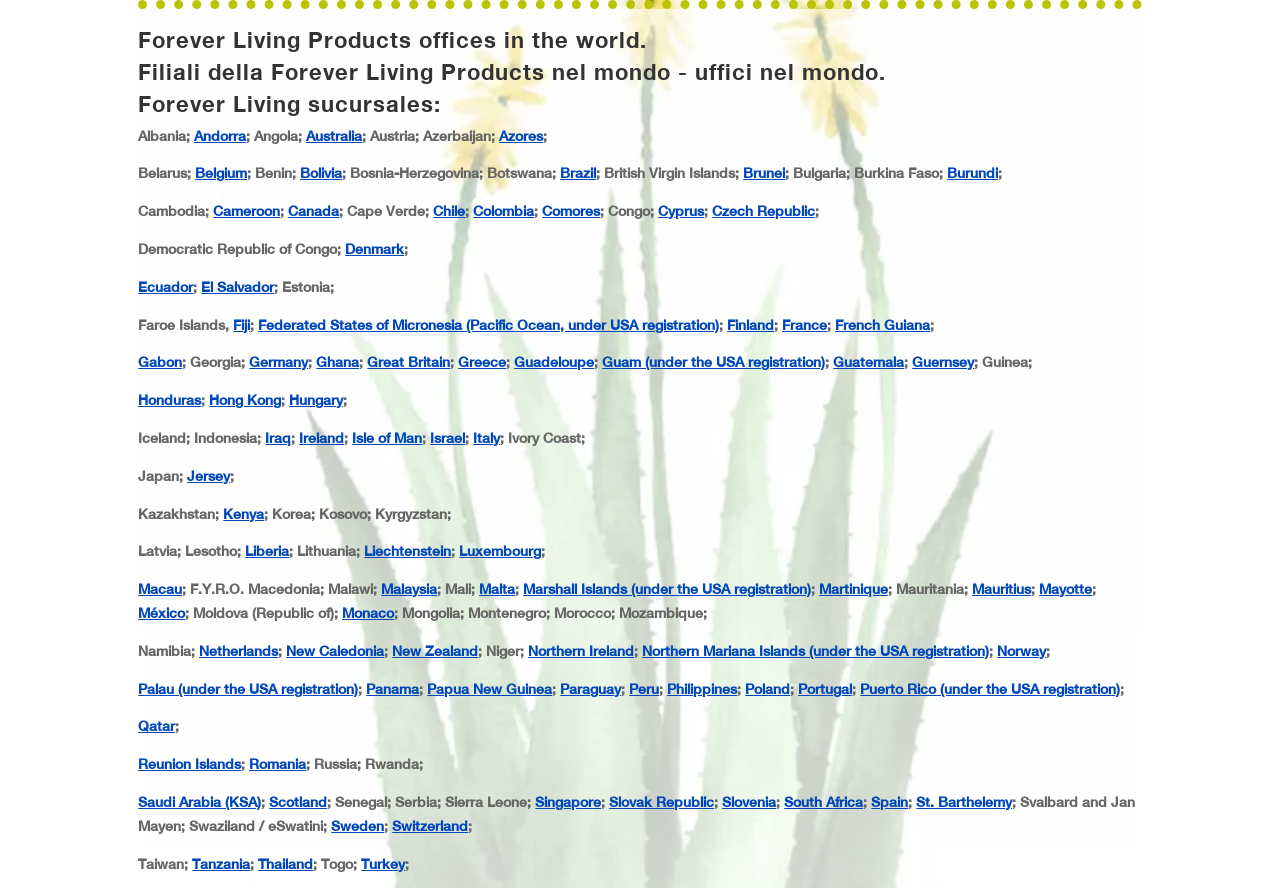Determine the bounding box coordinates of the clickable region to execute the instruction: "Visit Andorra". The coordinates should be four float numbers between 0 and 1, denoted as [left, top, right, bottom].

[0.152, 0.144, 0.192, 0.162]